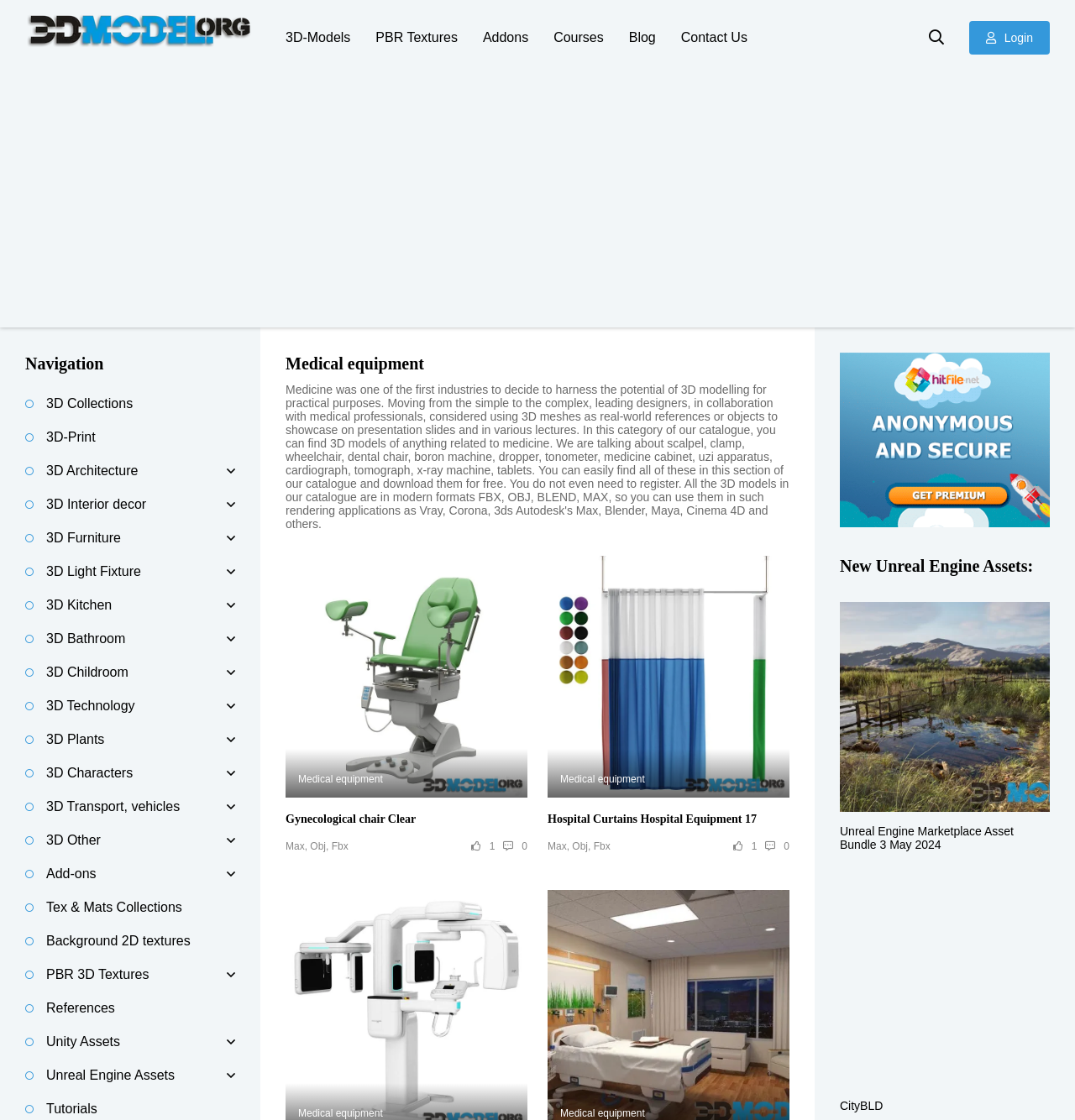Find the UI element described as: "PBR Textures" and predict its bounding box coordinates. Ensure the coordinates are four float numbers between 0 and 1, [left, top, right, bottom].

[0.349, 0.011, 0.426, 0.056]